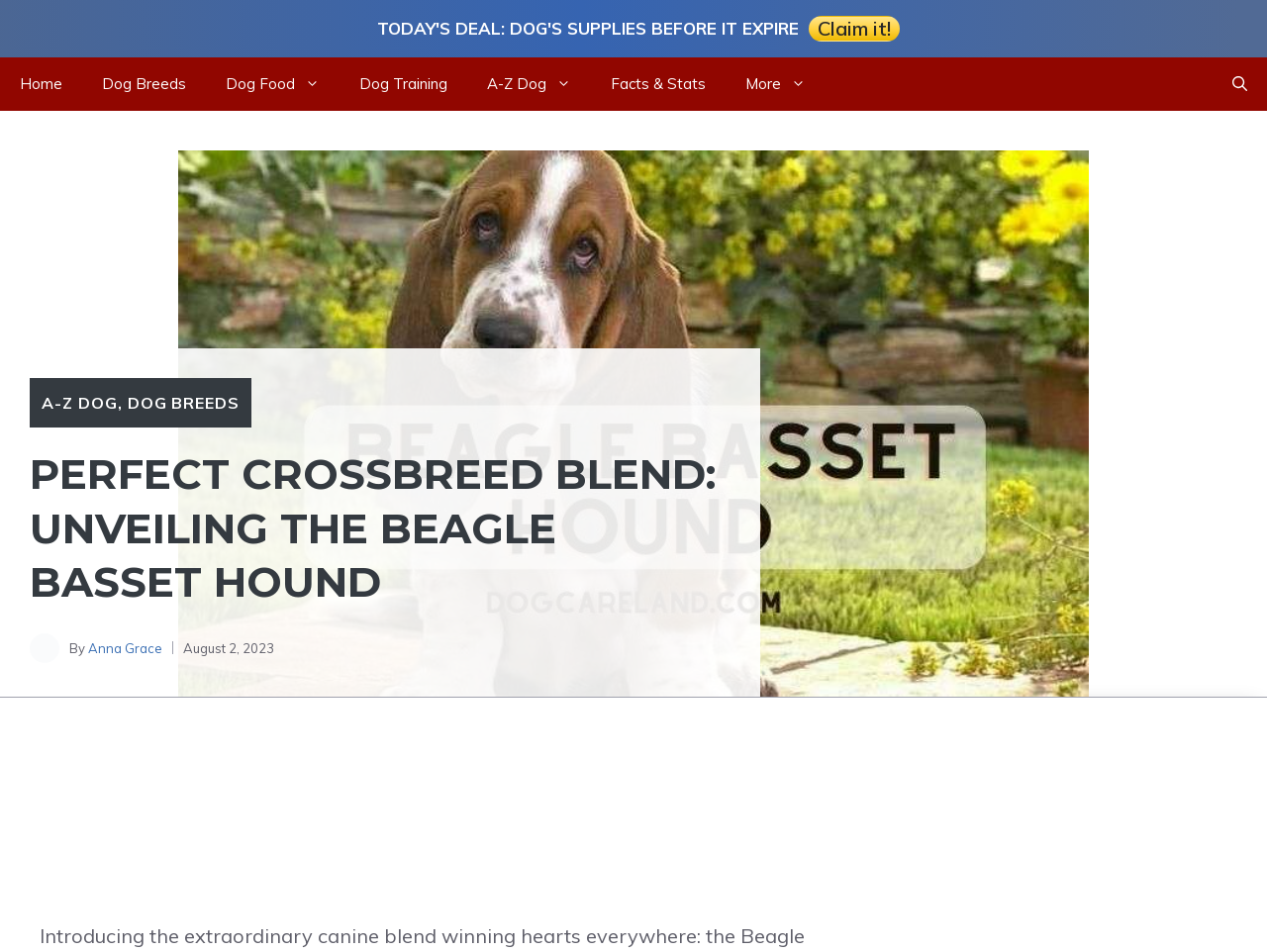Can you extract the primary headline text from the webpage?

PERFECT CROSSBREED BLEND: UNVEILING THE BEAGLE BASSET HOUND